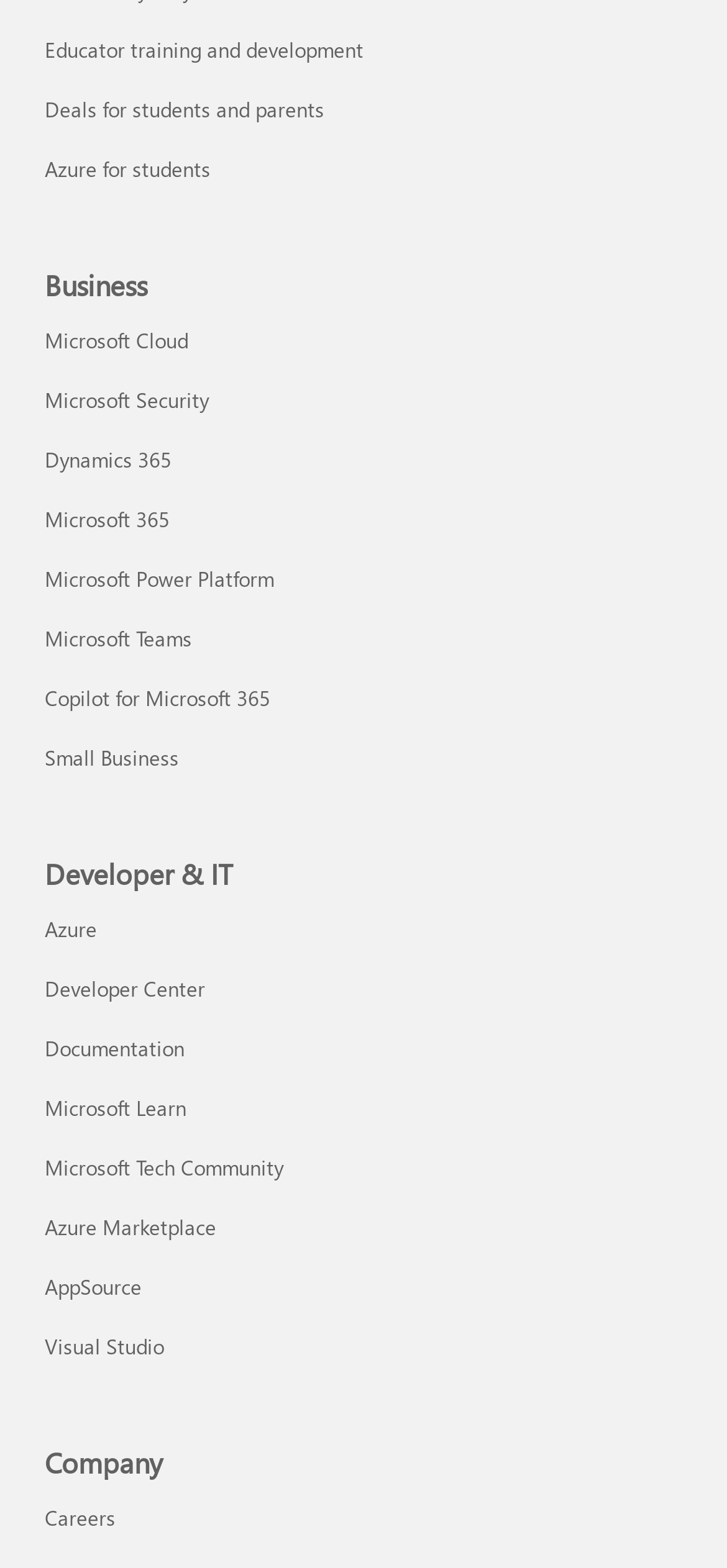From the screenshot, find the bounding box of the UI element matching this description: "Desktop". Supply the bounding box coordinates in the form [left, top, right, bottom], each a float between 0 and 1.

[0.592, 0.201, 0.749, 0.234]